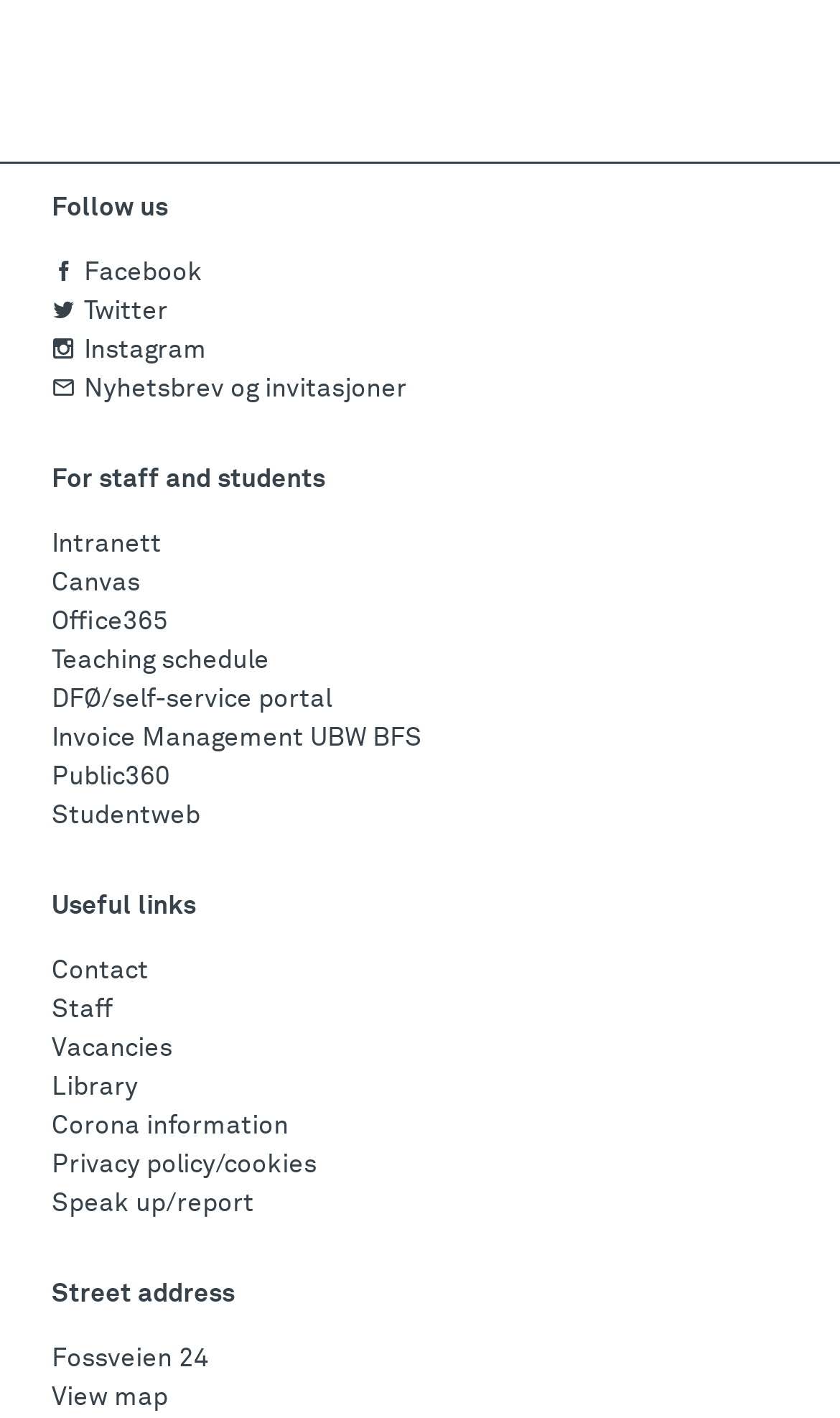Specify the bounding box coordinates (top-left x, top-left y, bottom-right x, bottom-right y) of the UI element in the screenshot that matches this description: Overlook, yes – Overhear, no!

None